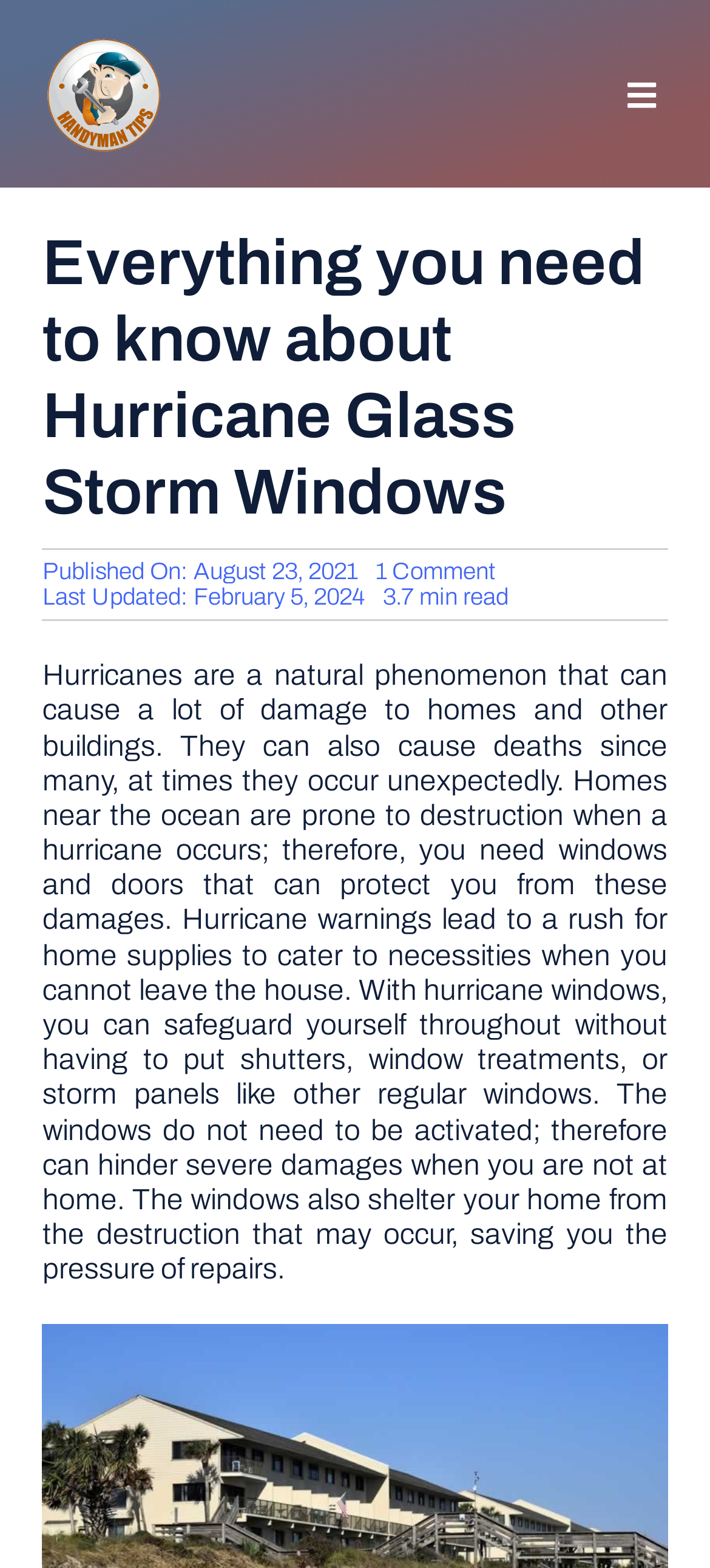What is the purpose of hurricane windows?
Using the image, respond with a single word or phrase.

To safeguard homes